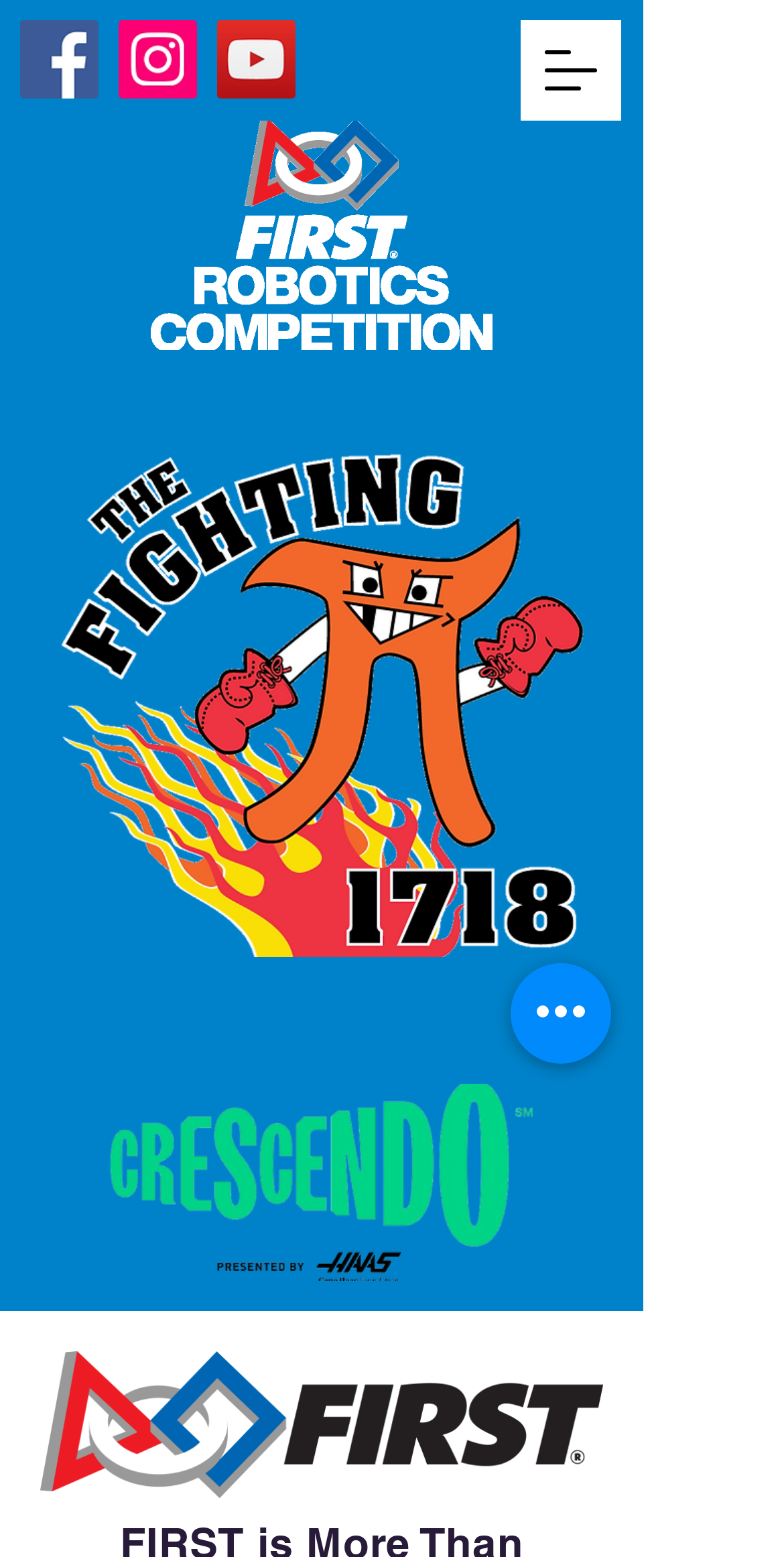Answer the following query with a single word or phrase:
What is the purpose of the 'Quick actions' button?

Unknown